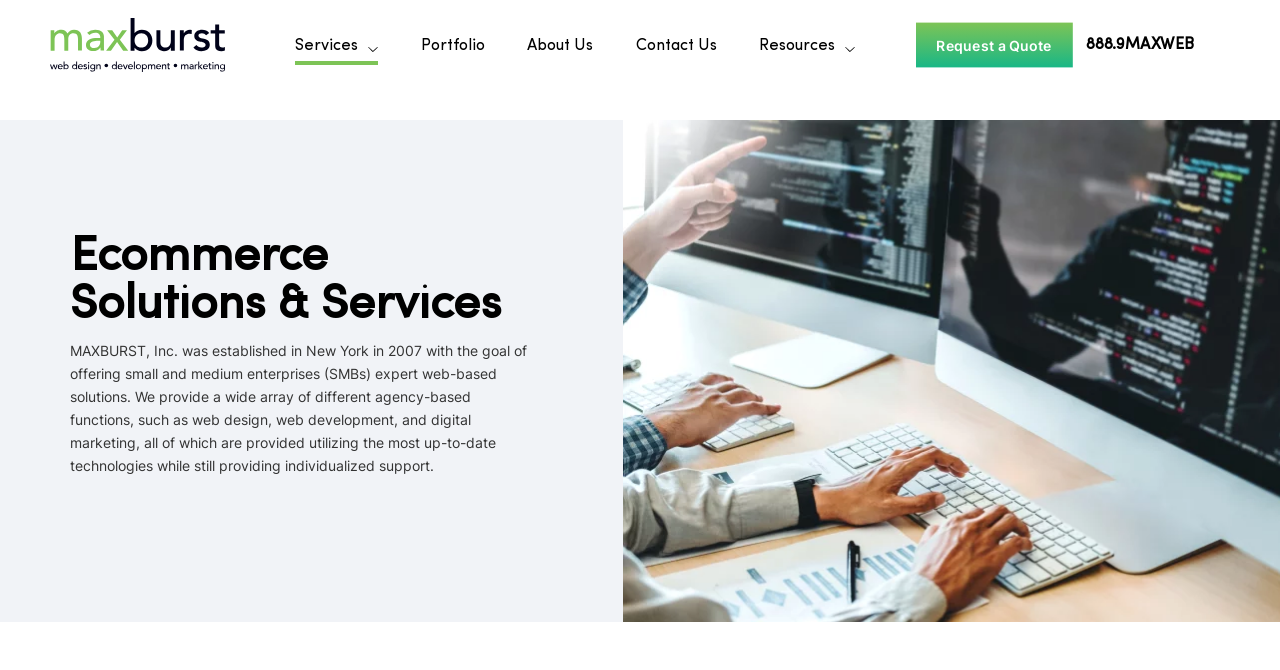Using the element description: "FAQ", determine the bounding box coordinates. The coordinates should be in the format [left, top, right, bottom], with values between 0 and 1.

None